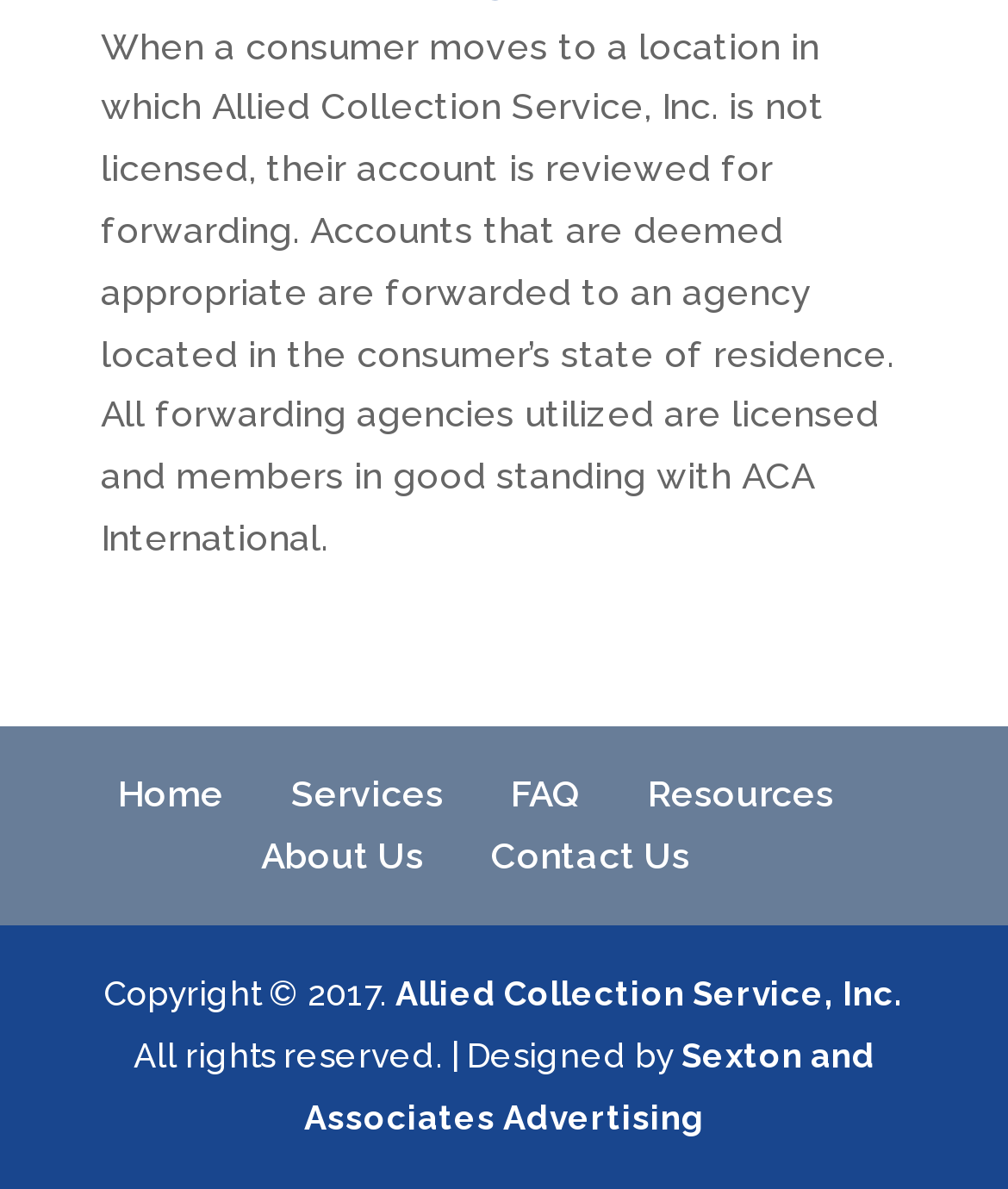Ascertain the bounding box coordinates for the UI element detailed here: "Resources". The coordinates should be provided as [left, top, right, bottom] with each value being a float between 0 and 1.

[0.642, 0.65, 0.827, 0.684]